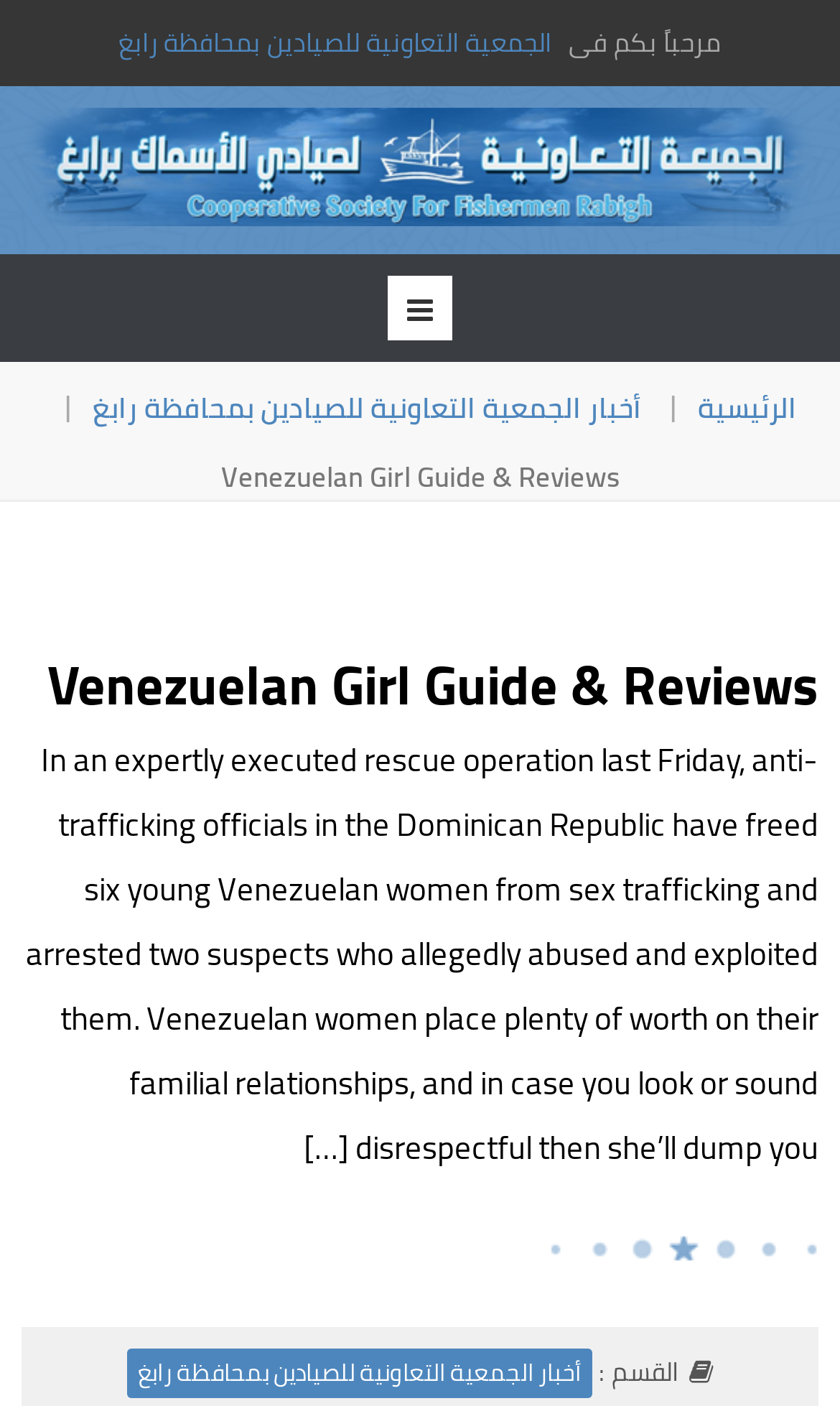What is the topic of the article?
Using the image as a reference, answer with just one word or a short phrase.

Venezuelan women